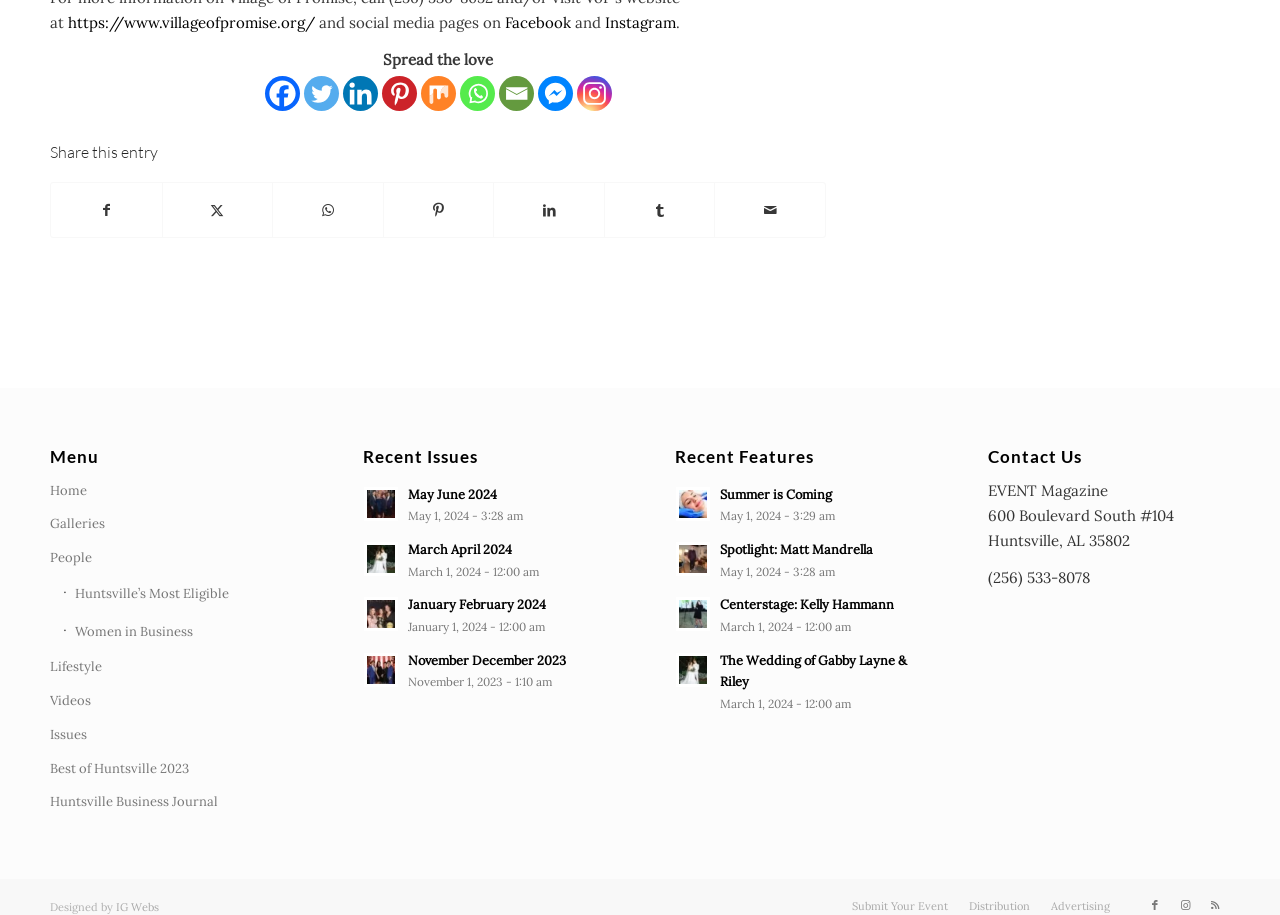How many recent issues are listed?
Answer the question with as much detail as you can, using the image as a reference.

I counted the number of recent issues listed on the webpage, including 'Huntsville event May-June 2024 issue', 'Gbby & riley's wedding', 'May June 2024', and 'Read: January February 2024'.